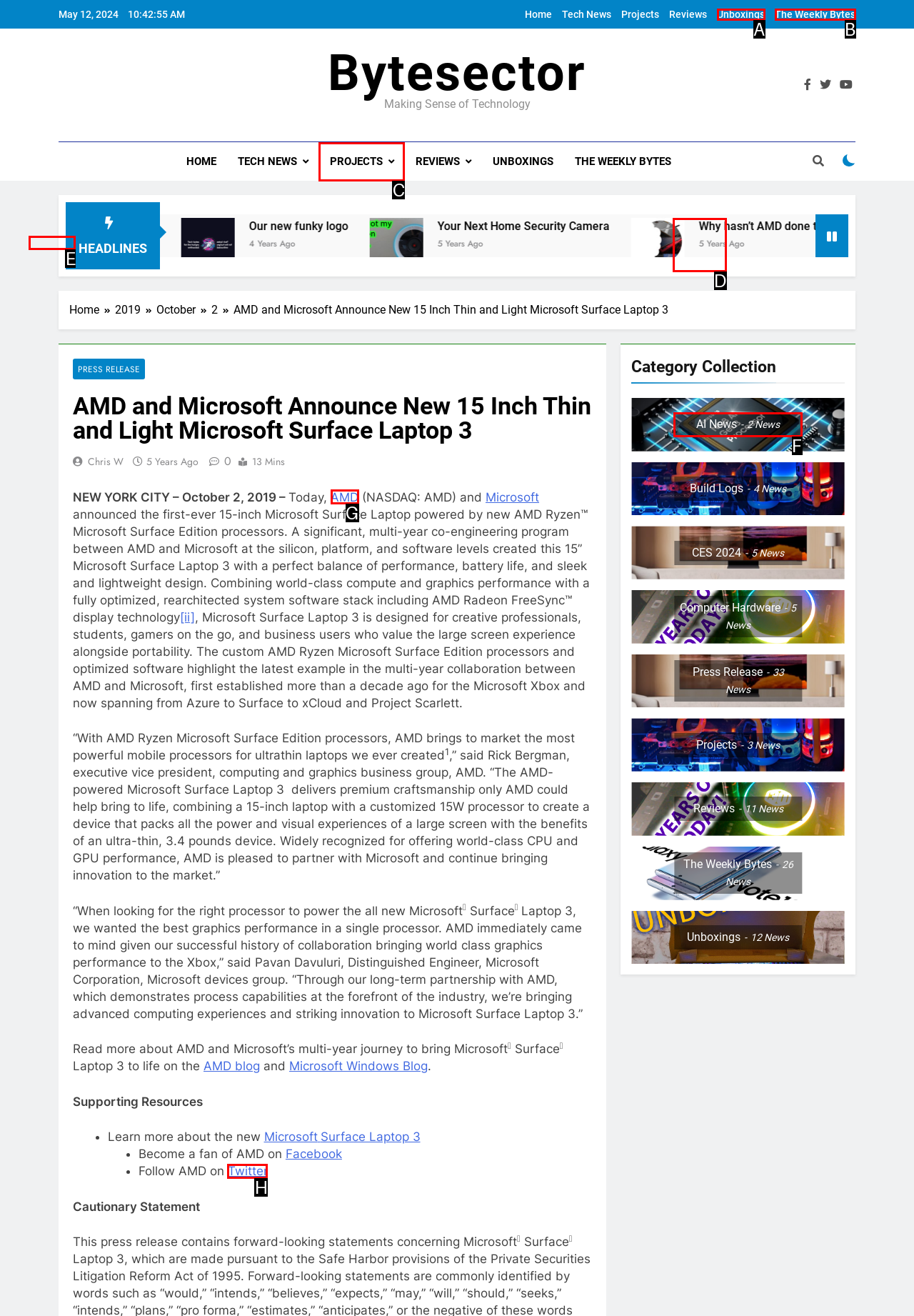Identify the HTML element that corresponds to the following description: Unboxings Provide the letter of the best matching option.

A